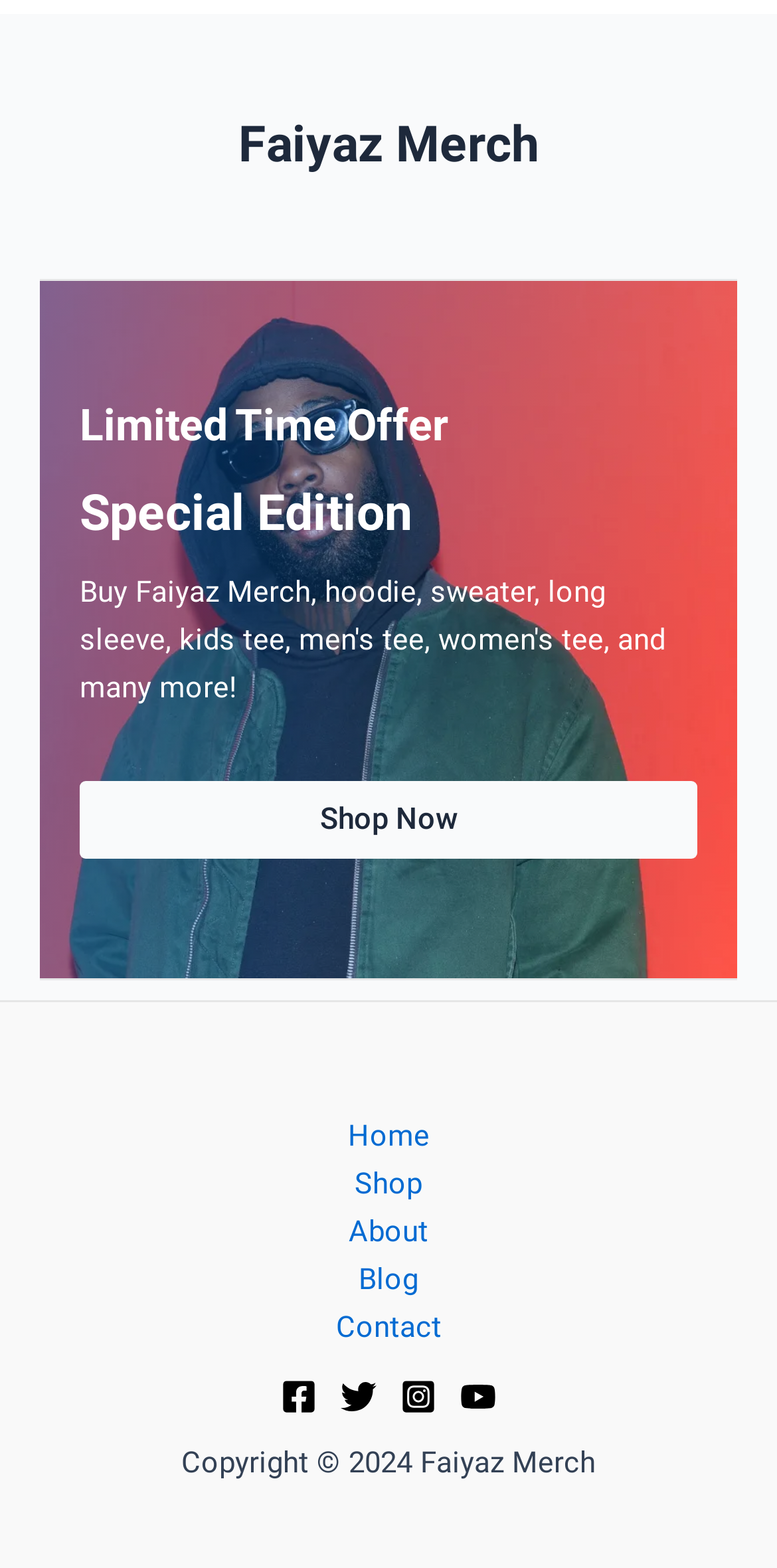Please find the bounding box for the following UI element description. Provide the coordinates in (top-left x, top-left y, bottom-right x, bottom-right y) format, with values between 0 and 1: Shop Now

[0.103, 0.498, 0.897, 0.547]